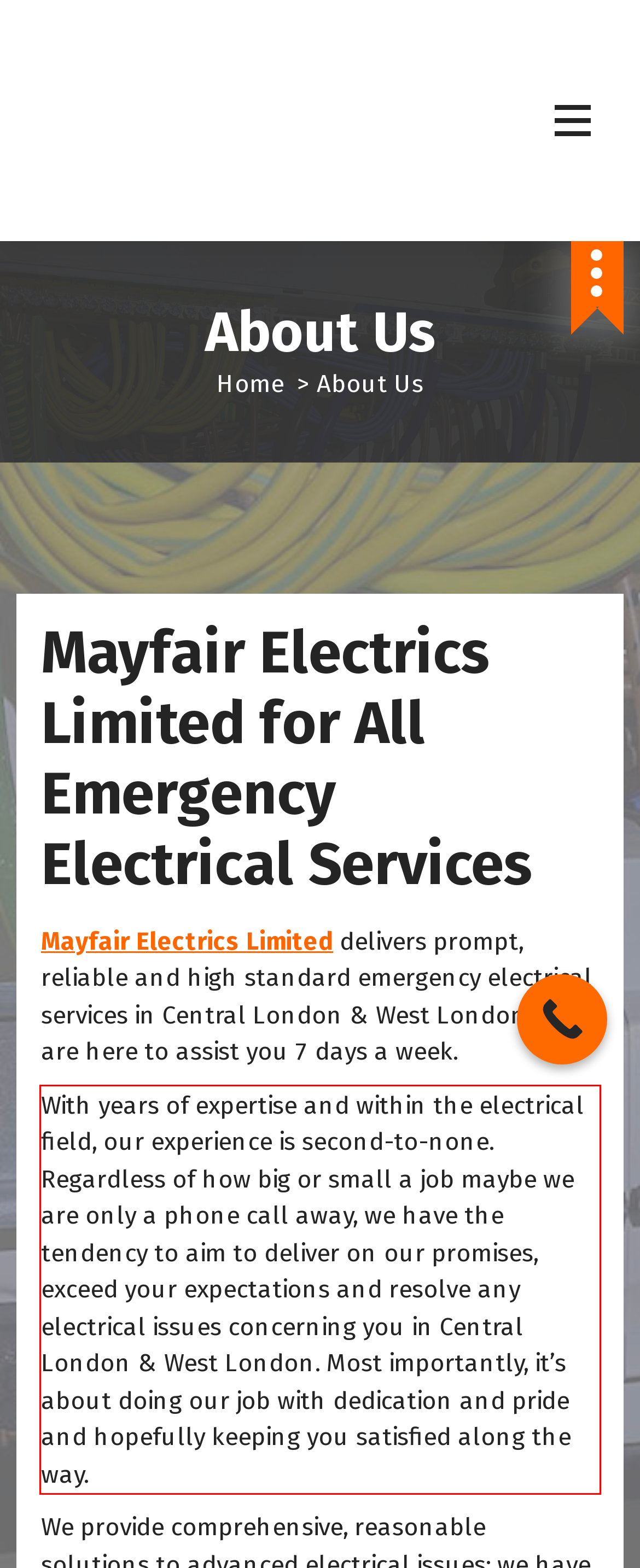Using the provided webpage screenshot, recognize the text content in the area marked by the red bounding box.

With years of expertise and within the electrical field, our experience is second-to-none. Regardless of how big or small a job maybe we are only a phone call away, we have the tendency to aim to deliver on our promises, exceed your expectations and resolve any electrical issues concerning you in Central London & West London. Most importantly, it’s about doing our job with dedication and pride and hopefully keeping you satisfied along the way.